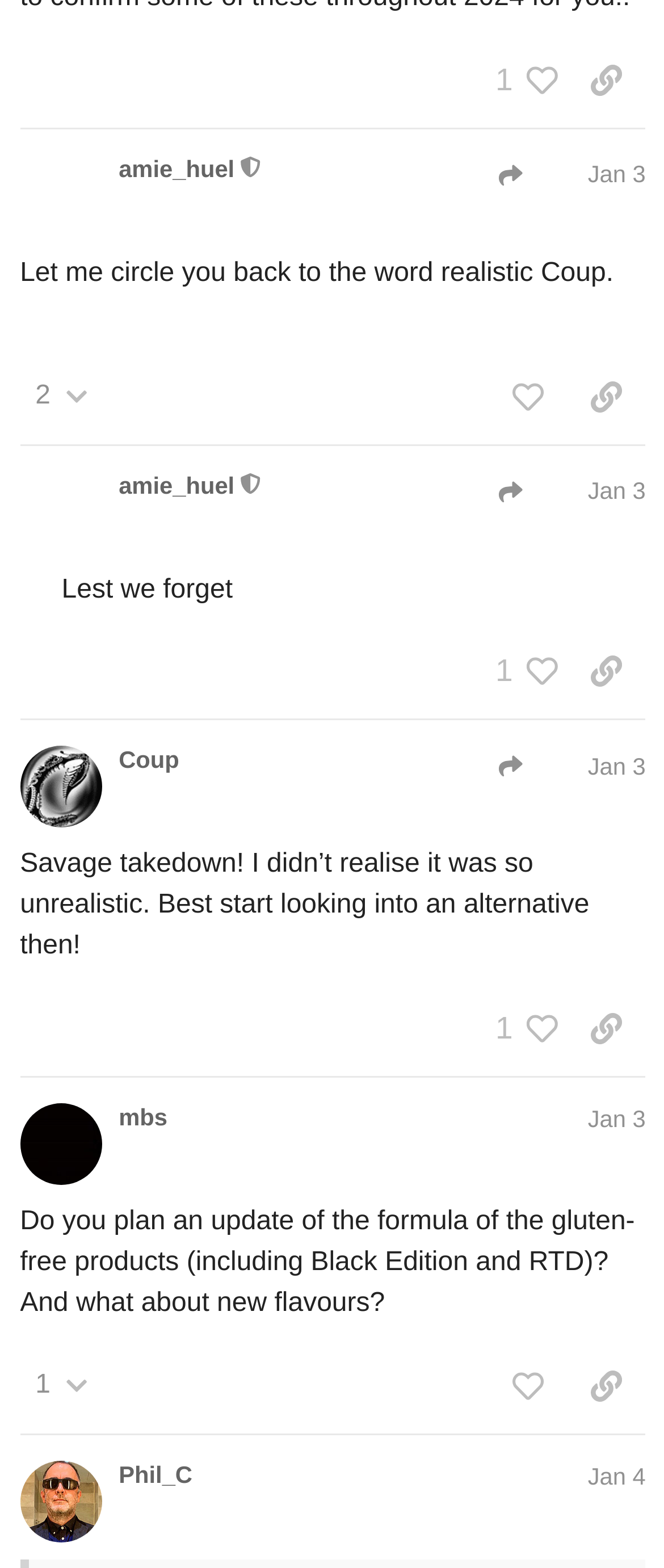Please provide the bounding box coordinates for the UI element as described: "title="like this post"". The coordinates must be four floats between 0 and 1, represented as [left, top, right, bottom].

[0.736, 0.862, 0.854, 0.905]